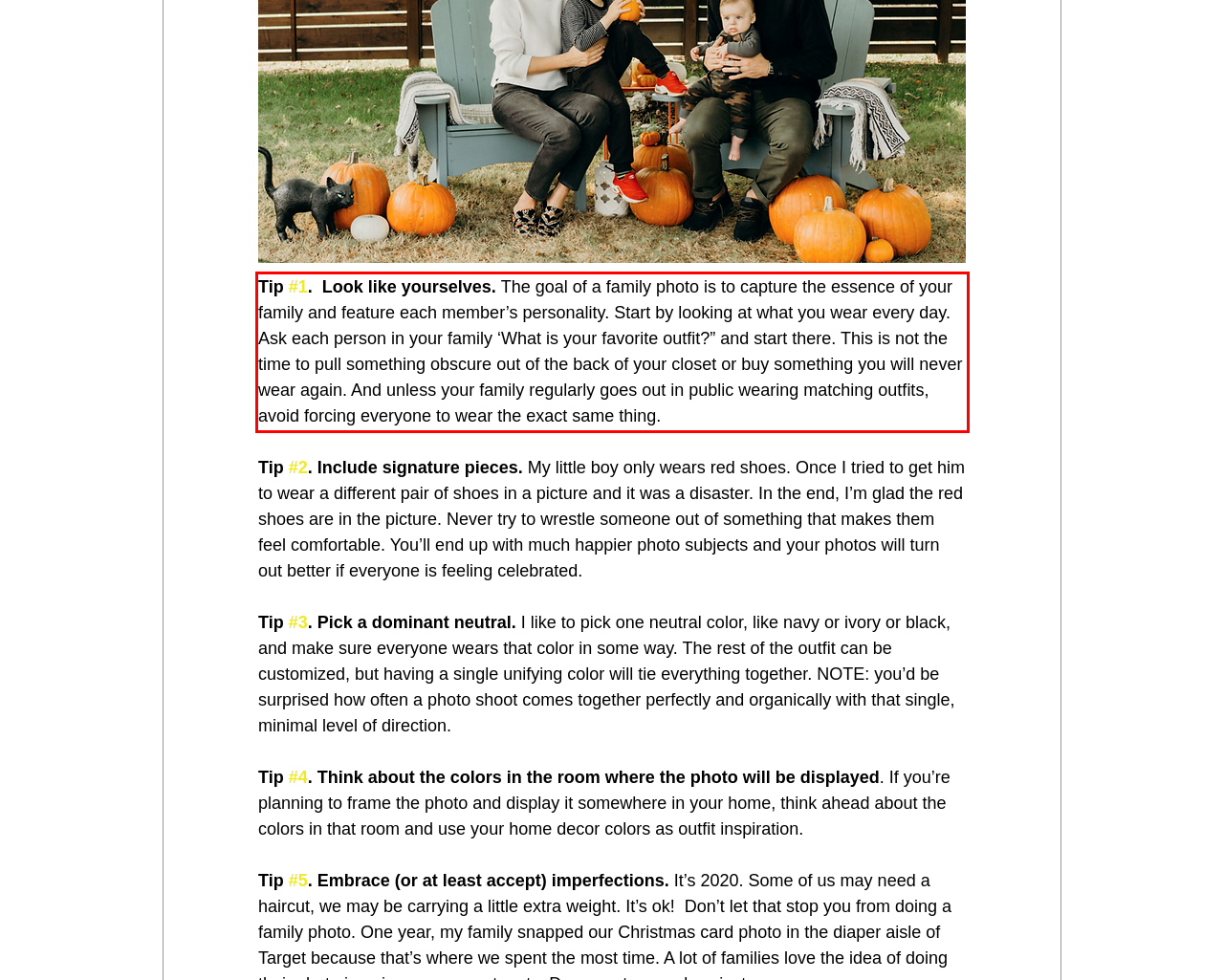Please extract the text content within the red bounding box on the webpage screenshot using OCR.

Tip #1. Look like yourselves. The goal of a family photo is to capture the essence of your family and feature each member’s personality. Start by looking at what you wear every day. Ask each person in your family ‘What is your favorite outfit?” and start there. This is not the time to pull something obscure out of the back of your closet or buy something you will never wear again. And unless your family regularly goes out in public wearing matching outfits, avoid forcing everyone to wear the exact same thing.